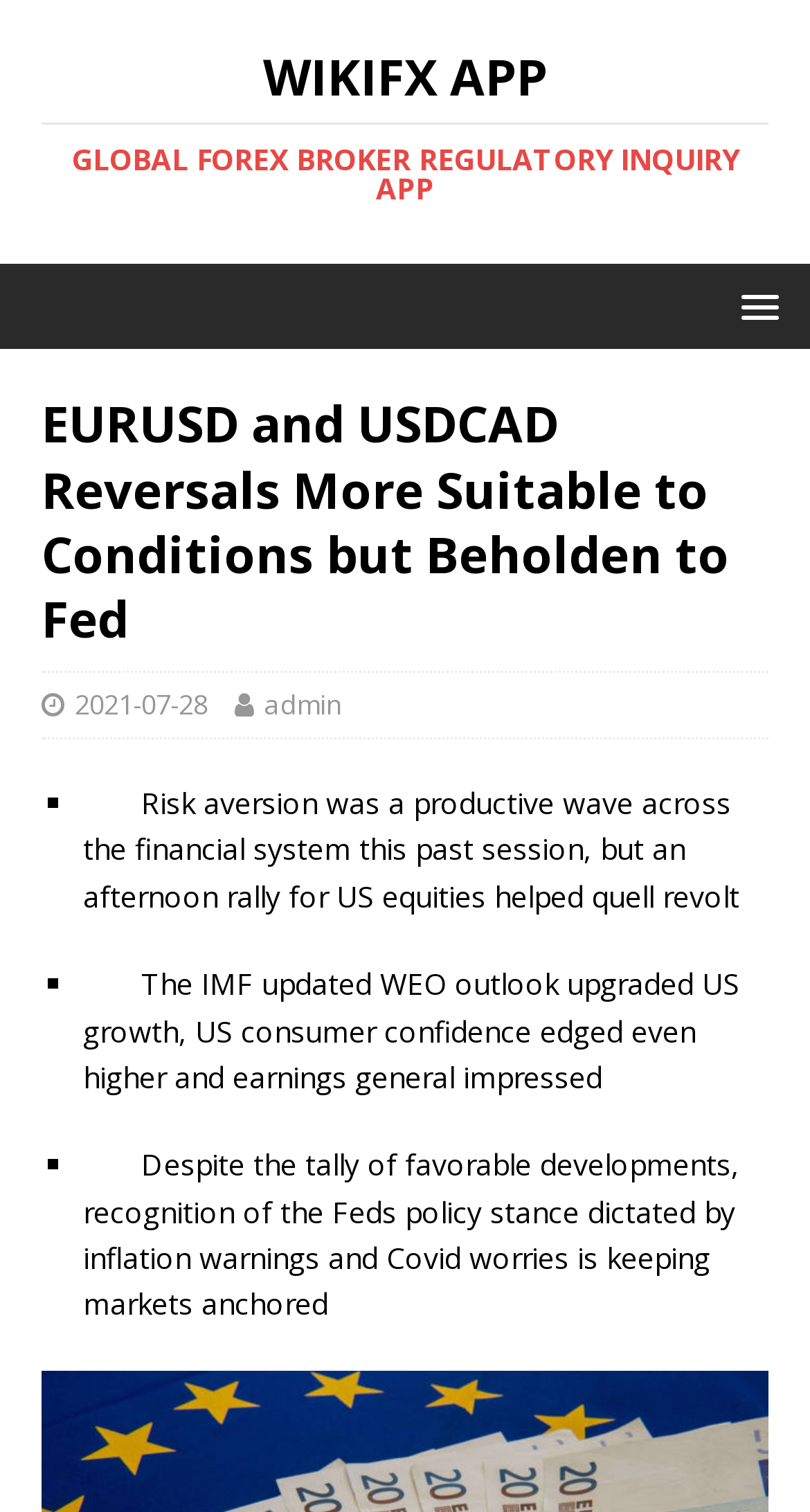Calculate the bounding box coordinates of the UI element given the description: "admin".

[0.326, 0.453, 0.423, 0.478]